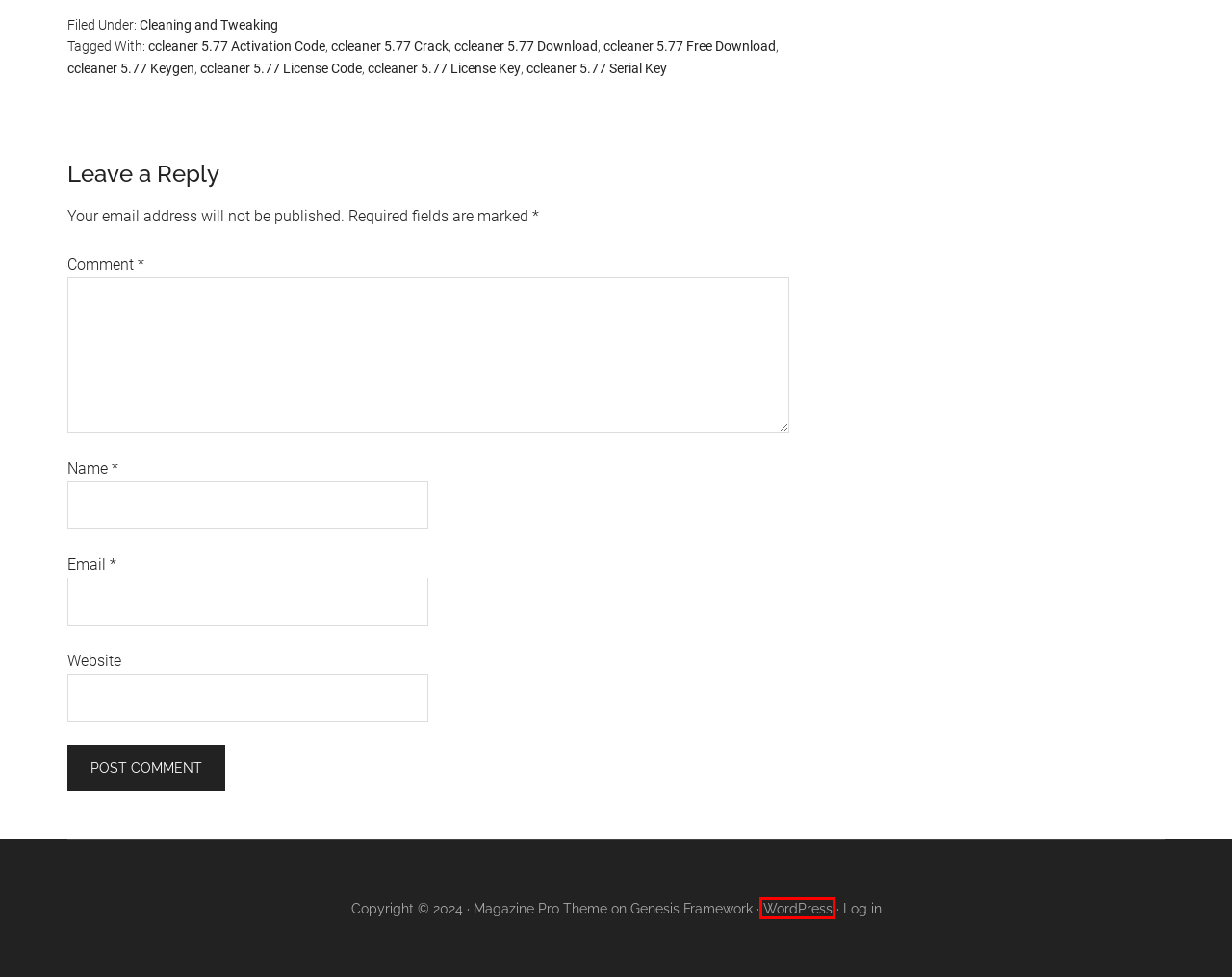A screenshot of a webpage is provided, featuring a red bounding box around a specific UI element. Identify the webpage description that most accurately reflects the new webpage after interacting with the selected element. Here are the candidates:
A. Log In ‹ cracked softwares — WordPress
B. ccleaner 5.77 Free Download
C. ccleaner 5.77 Activation Code
D. ccleaner 5.77 Keygen
E. ccleaner 5.77 Download
F. ccleaner 5.77 Serial Key
G. Cleaning and Tweaking
H. Blog Tool, Publishing Platform, and CMS – WordPress.org

H